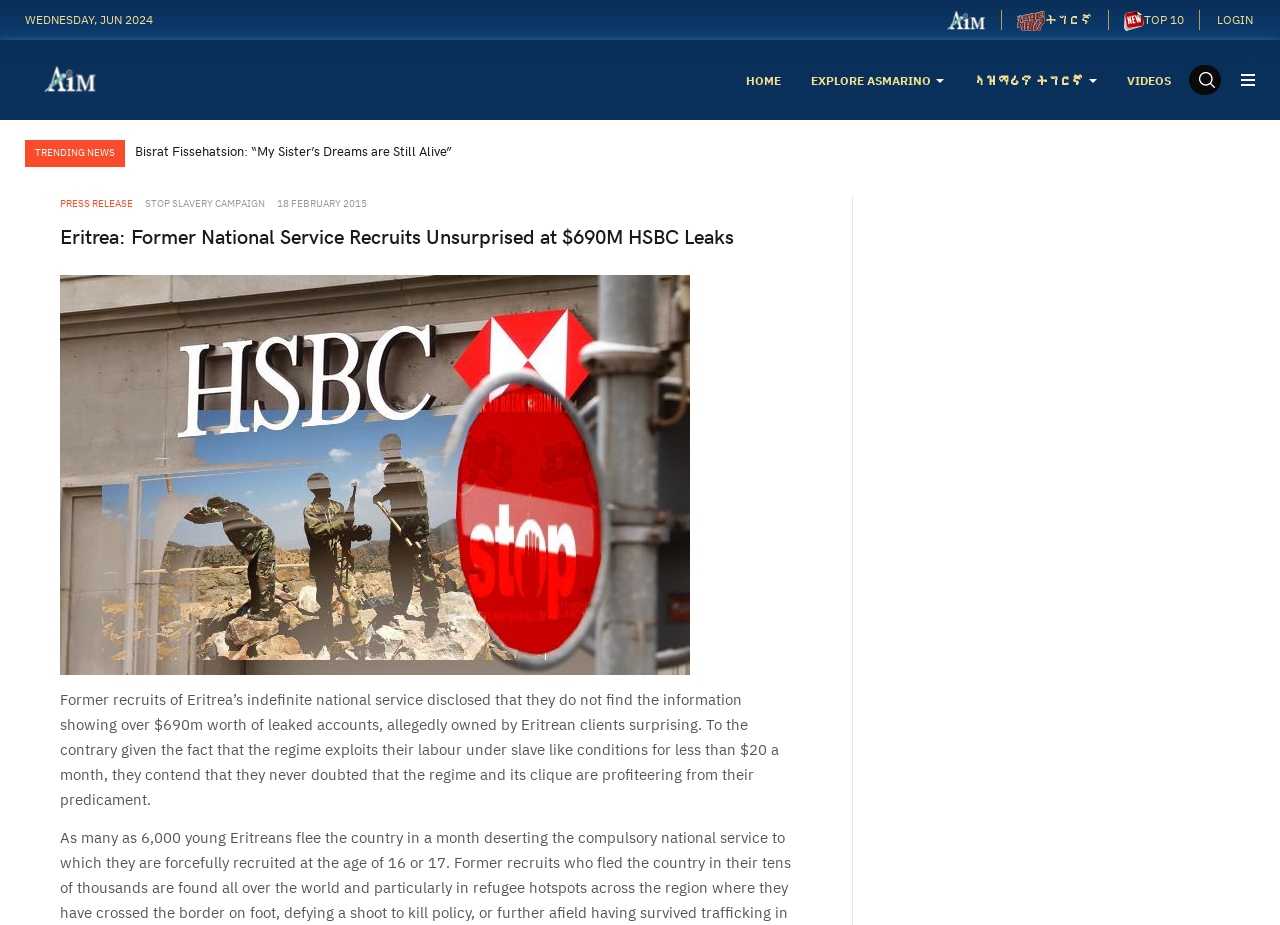How many description list details are in the article?
Look at the image and respond with a one-word or short-phrase answer.

3